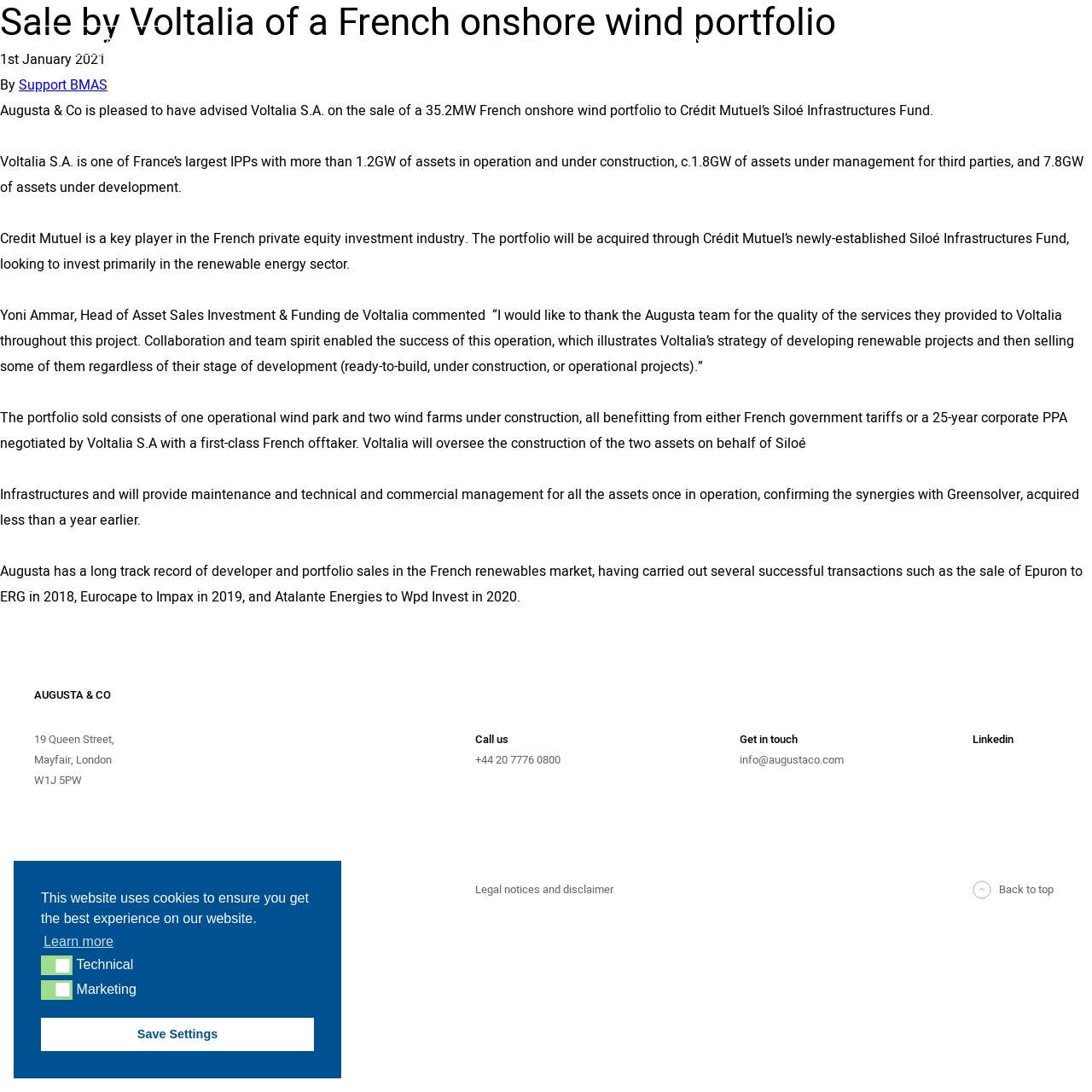Please analyze the image and provide a thorough answer to the question:
What is the address of Augusta & Co?

The answer can be found in the footer section of the webpage, where the address of Augusta & Co is listed as '19 Queen Street, Mayfair, London W1J 5PW'